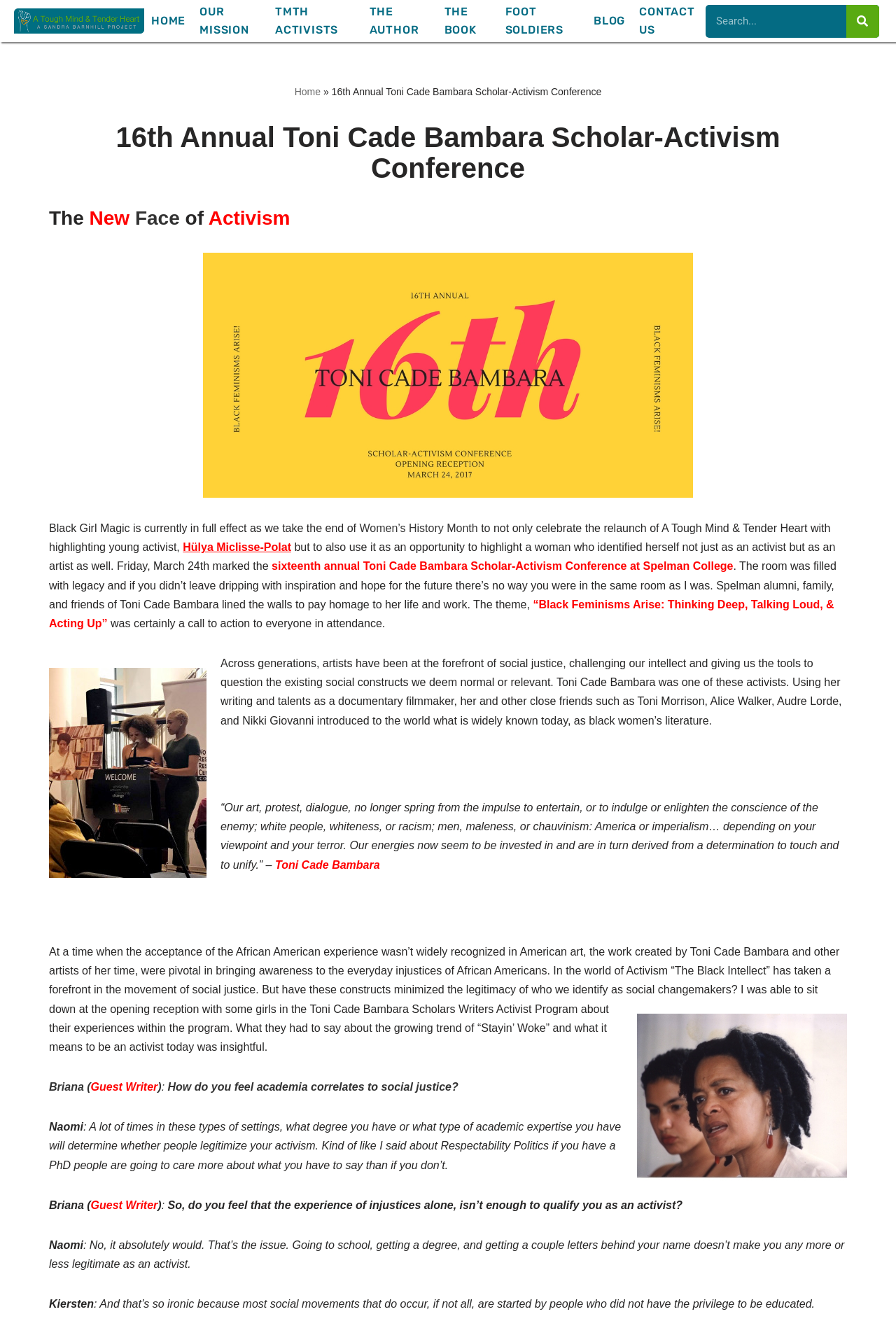Extract the main headline from the webpage and generate its text.

16th Annual Toni Cade Bambara Scholar-Activism Conference